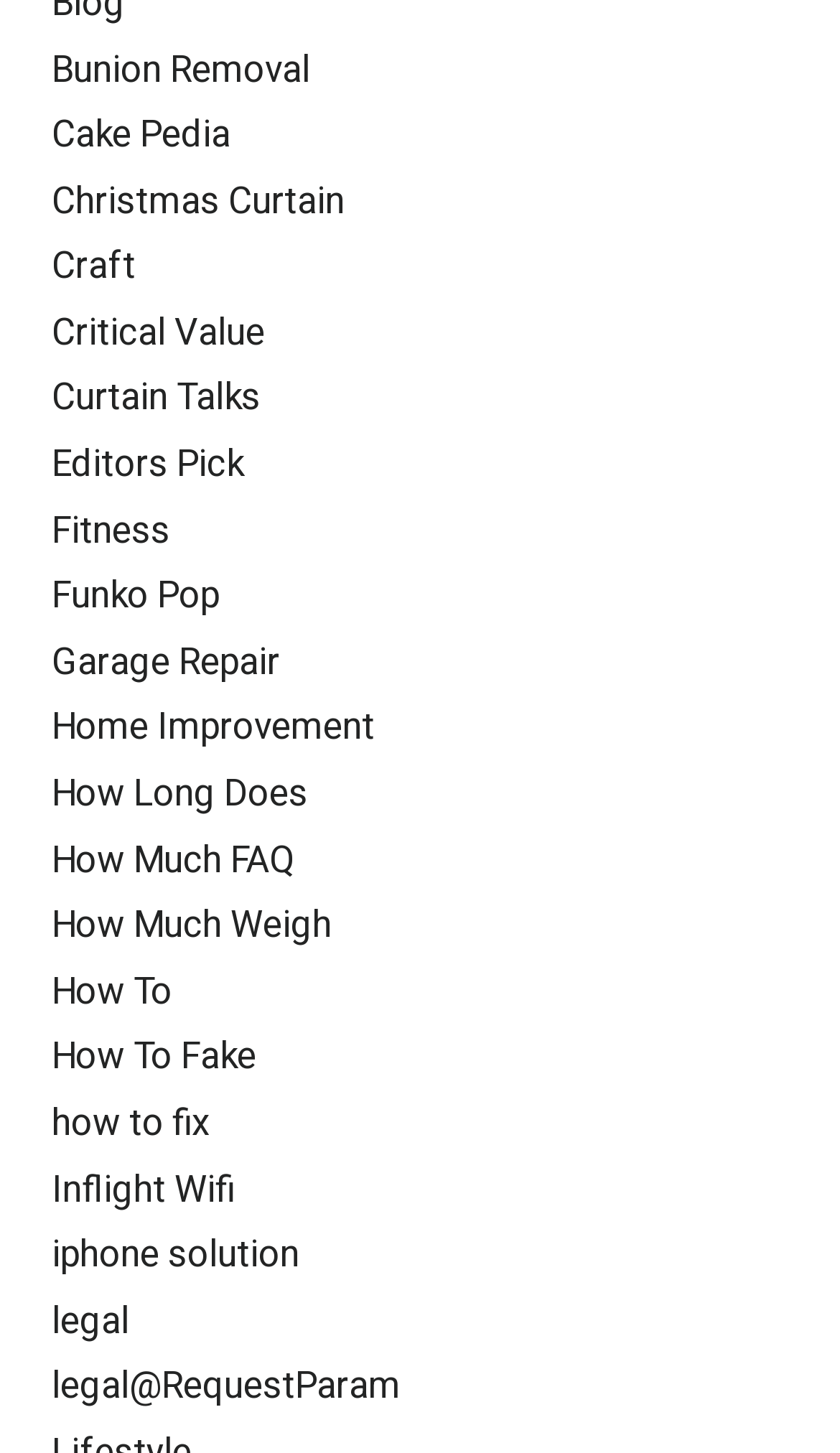Reply to the question below using a single word or brief phrase:
What is the first link on the webpage?

Bunion Removal